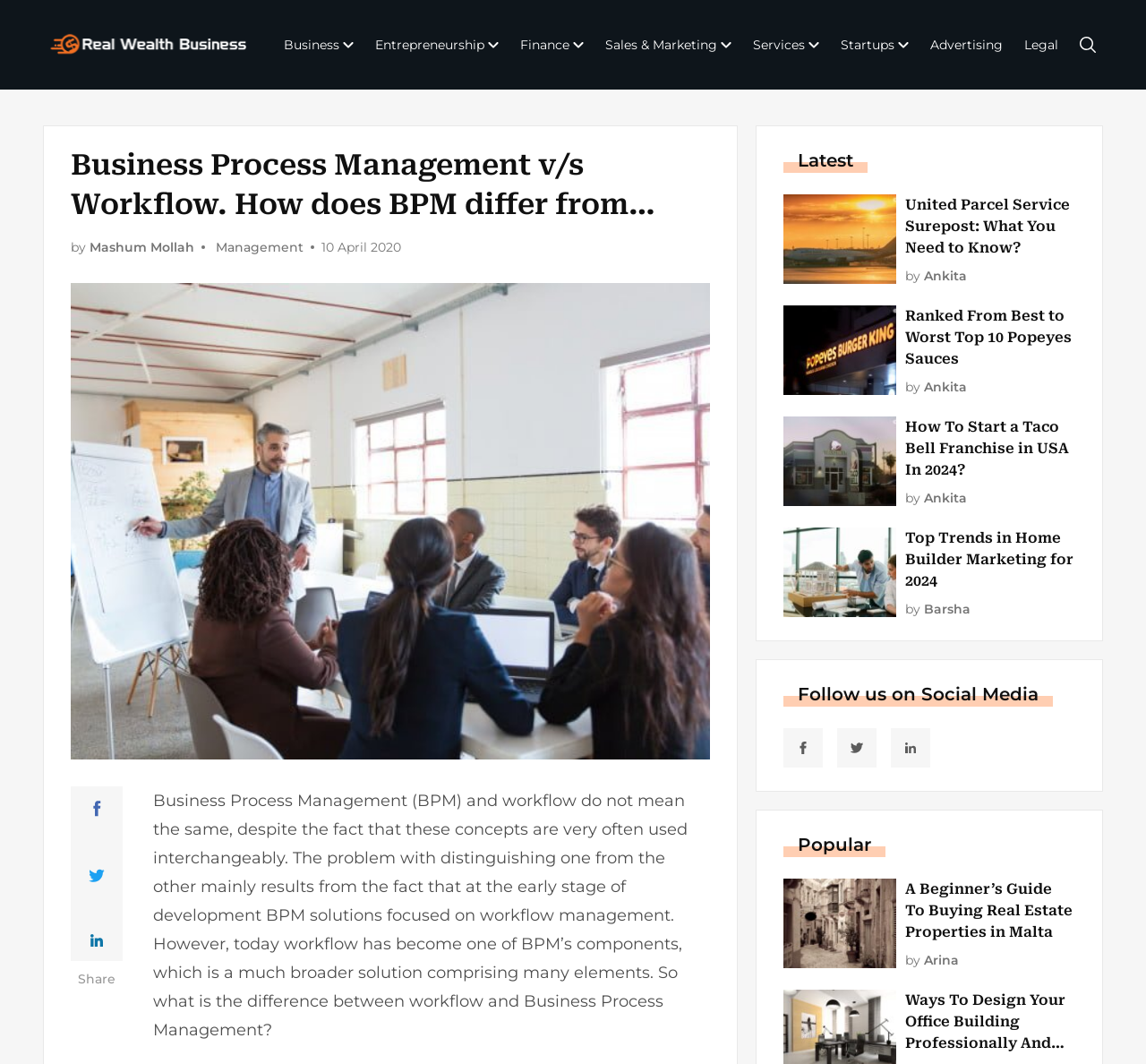What is the purpose of the search button?
Using the screenshot, give a one-word or short phrase answer.

To search the website